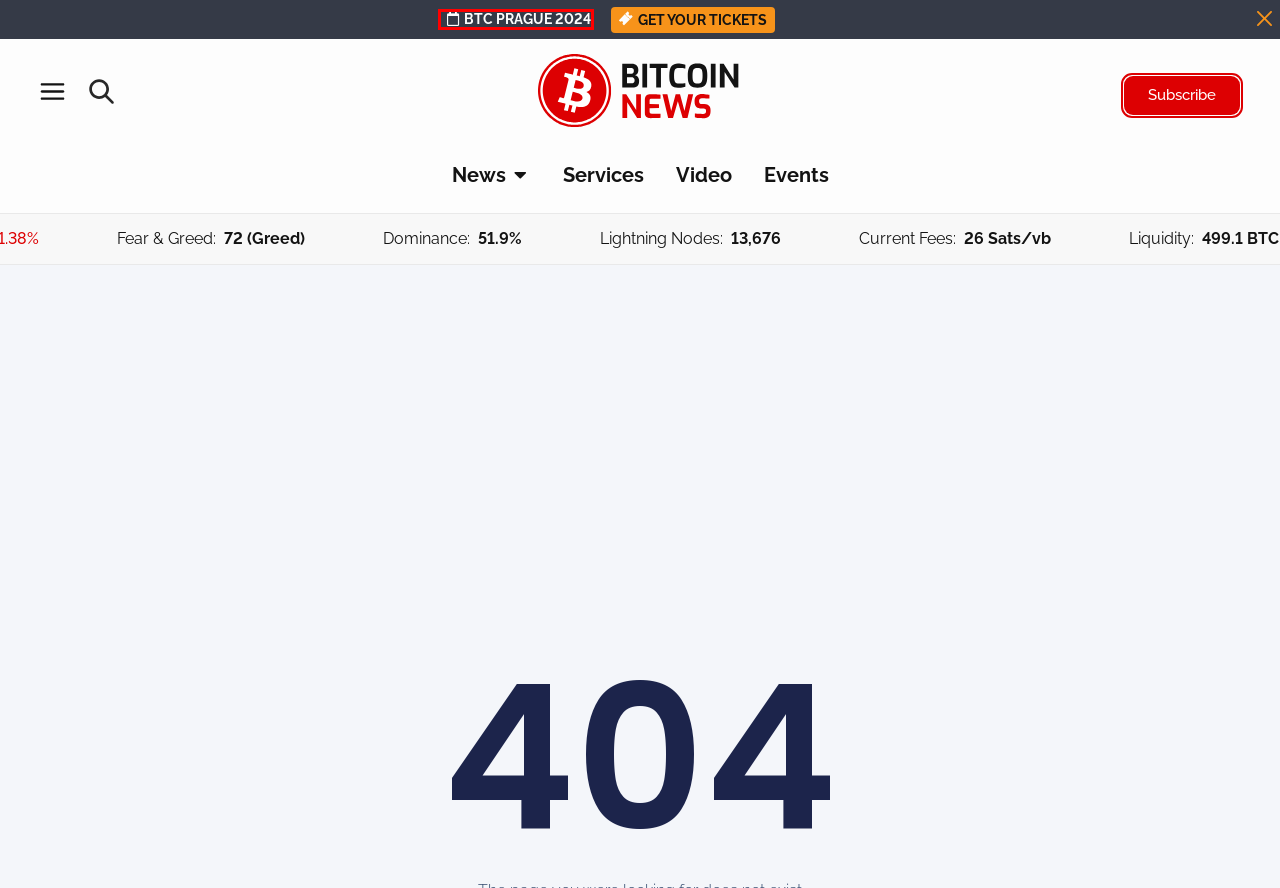You have a screenshot of a webpage where a red bounding box highlights a specific UI element. Identify the description that best matches the resulting webpage after the highlighted element is clicked. The choices are:
A. Notion – The all-in-one workspace for your notes, tasks, wikis, and databases.
B. BitcoinNews.com | About Us
C. Bitcoin Talent Co.
D. BitcoinNews: Daily News on Bitcoin and Lightning. #BitcoinNews
E. Events - | Bitcoin News
F. Bitcoin Services | Marketing & Growth Partners
G. BTC Prague - The biggest bitcoin event in Europe
H. Terms of Service | BitcoinNews.com

G